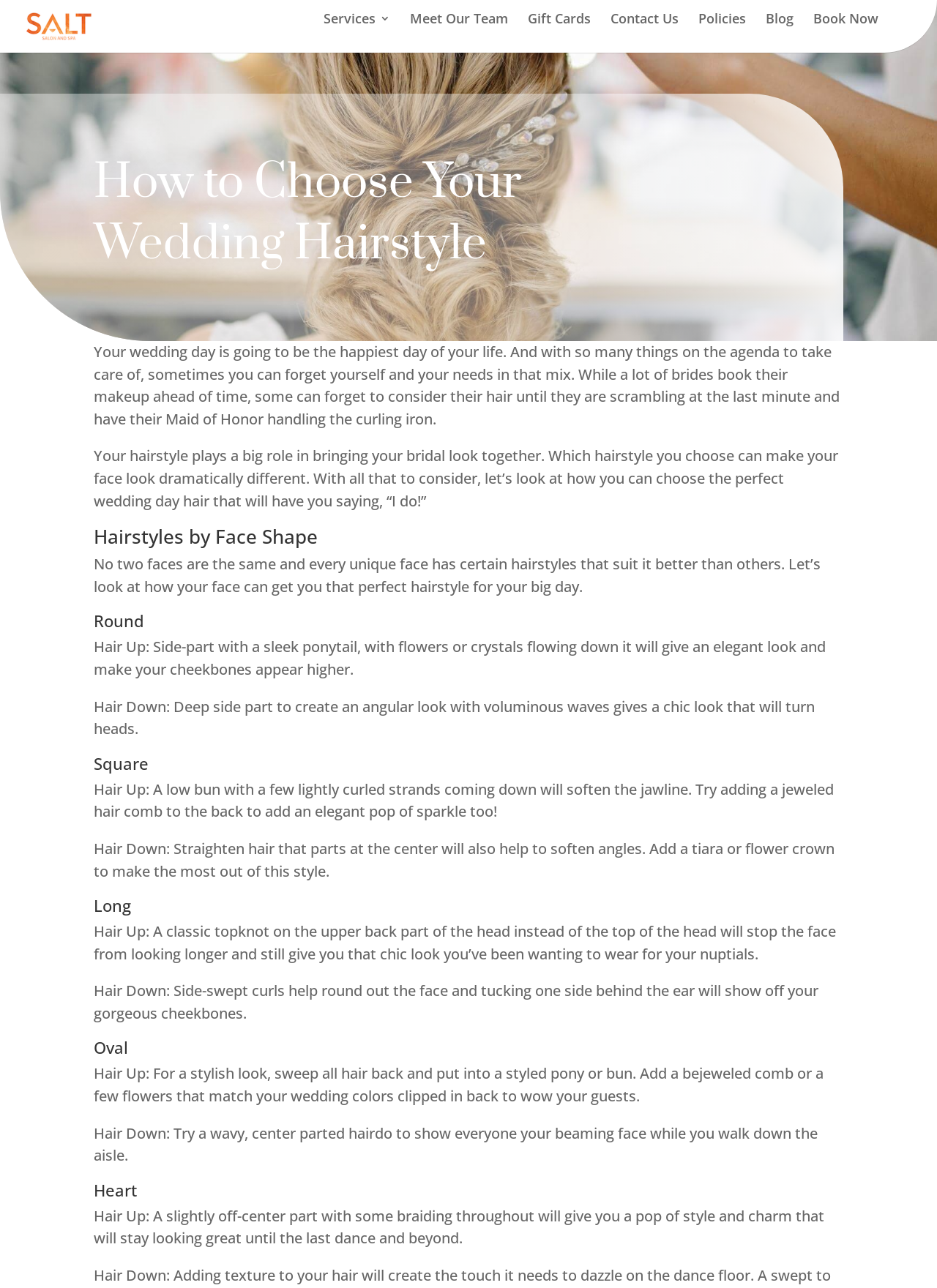Give a short answer to this question using one word or a phrase:
What is the role of hairstyle in a bridal look?

Bringing the look together